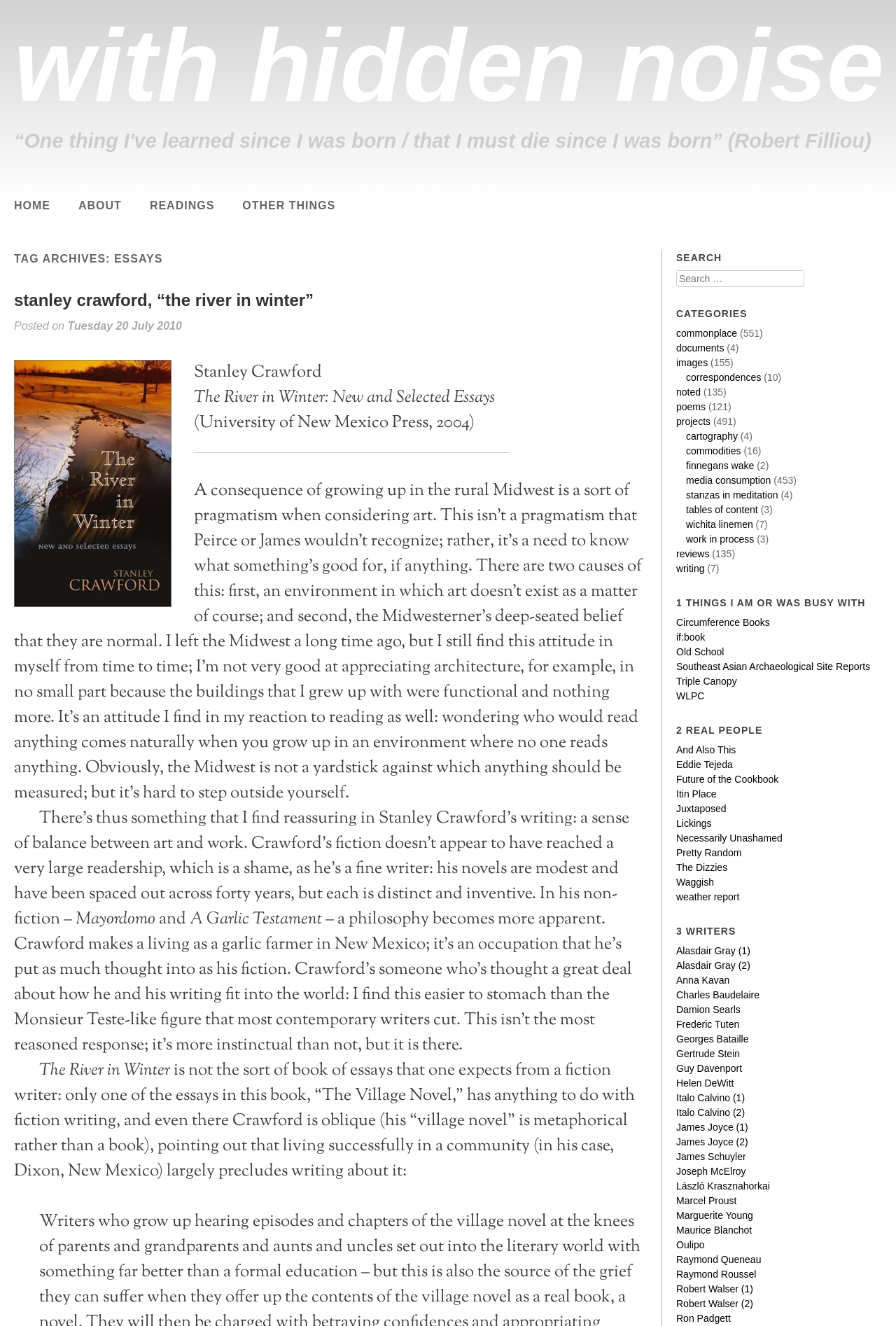Offer an extensive depiction of the webpage and its key elements.

This webpage appears to be a blog or personal website focused on essays and writing. At the top, there is a heading "with hidden noise" which is also a link. Below this, there is a quote from Robert Filliou. 

To the top-right, there are navigation links: "HOME", "ABOUT", "READINGS", and "OTHER THINGS". 

Below the quote, there is a section with a heading "TAG ARCHIVES: ESSAYS". This section contains a list of links to essays, including "stanley crawford, “the river in winter”". Each link has a corresponding date and time posted. 

There is an image on the page, but its content is not described. 

The main content of the page is an essay about Stanley Crawford's writing, specifically his book "The River in Winter". The essay discusses Crawford's approach to writing and his balance between art and work. 

To the right of the main content, there are several sections. One section is labeled "SEARCH" and contains a search box. Below this, there is a section labeled "CATEGORIES" with links to various categories such as "commonplace", "documents", "images", and others. Each category has a number in parentheses, indicating the number of items in that category. 

Further down, there are sections labeled "1 THINGS I AM OR WAS BUSY WITH" and "2 REAL PEOPLE", which contain links to various projects and people.